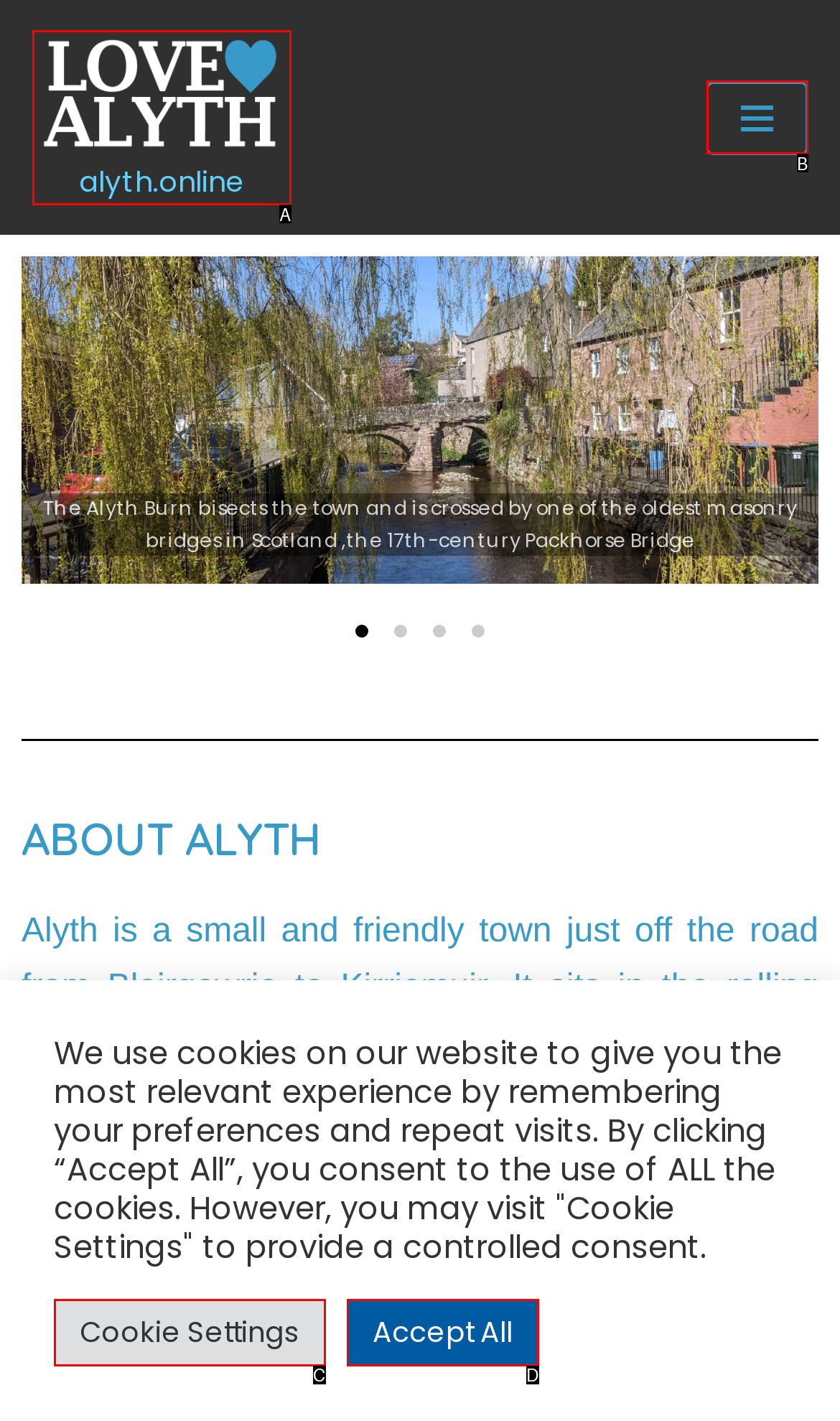Based on the description: Navigation Menu, select the HTML element that fits best. Provide the letter of the matching option.

B